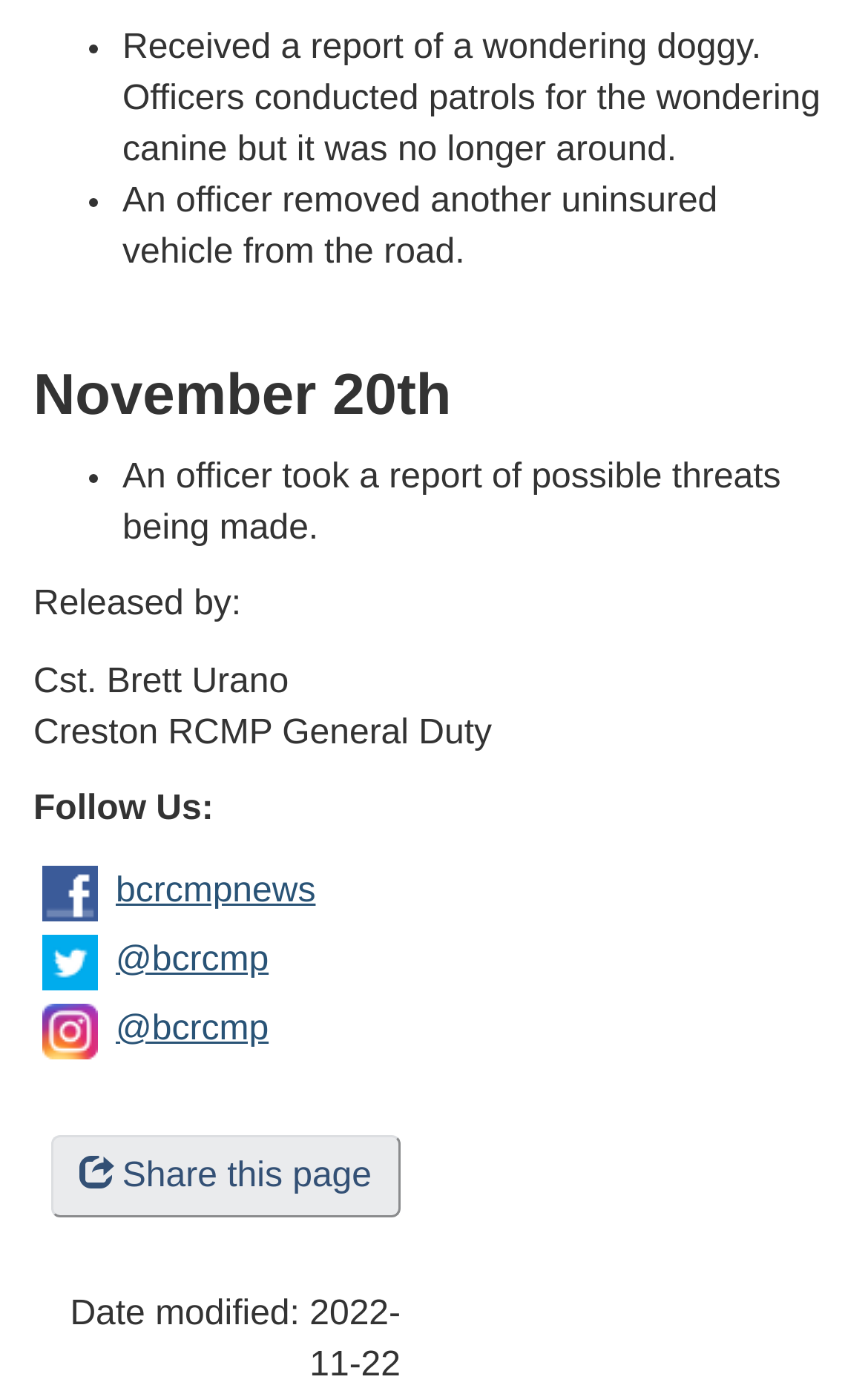Please provide a comprehensive response to the question below by analyzing the image: 
How many social media platforms are mentioned?

The webpage mentions three social media platforms, namely Facebook, Twitter, and Instagram, which can be found in the 'Follow Us:' section at the bottom of the webpage.